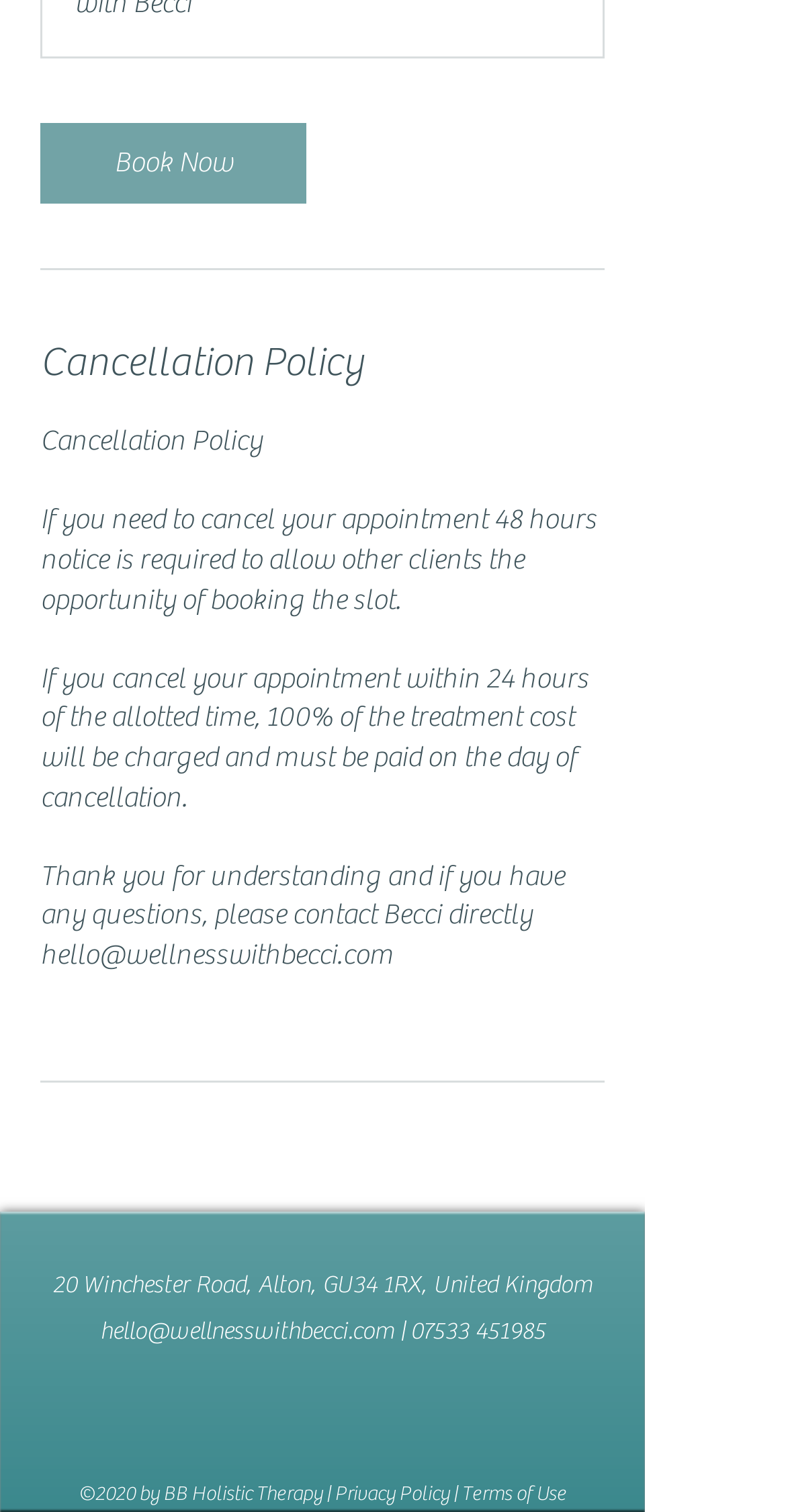Give the bounding box coordinates for this UI element: "Terms of Use". The coordinates should be four float numbers between 0 and 1, arranged as [left, top, right, bottom].

[0.587, 0.98, 0.721, 0.996]